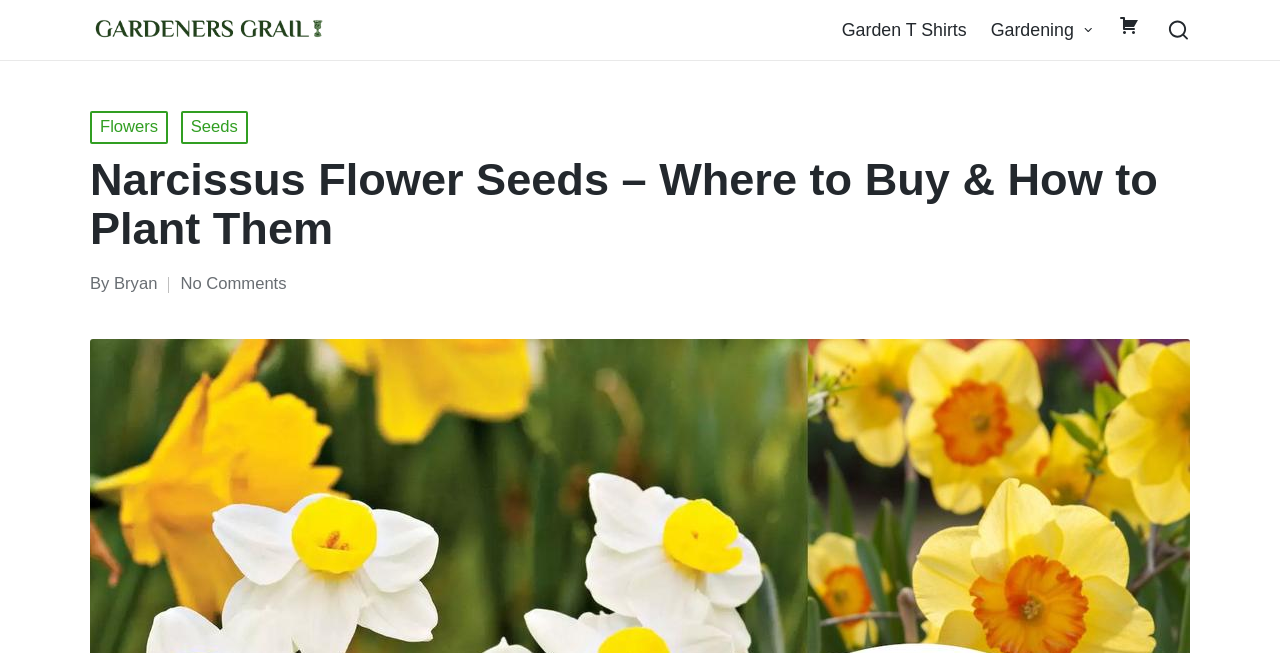Identify the bounding box for the given UI element using the description provided. Coordinates should be in the format (top-left x, top-left y, bottom-right x, bottom-right y) and must be between 0 and 1. Here is the description: Garden T Shirts

[0.658, 0.019, 0.755, 0.073]